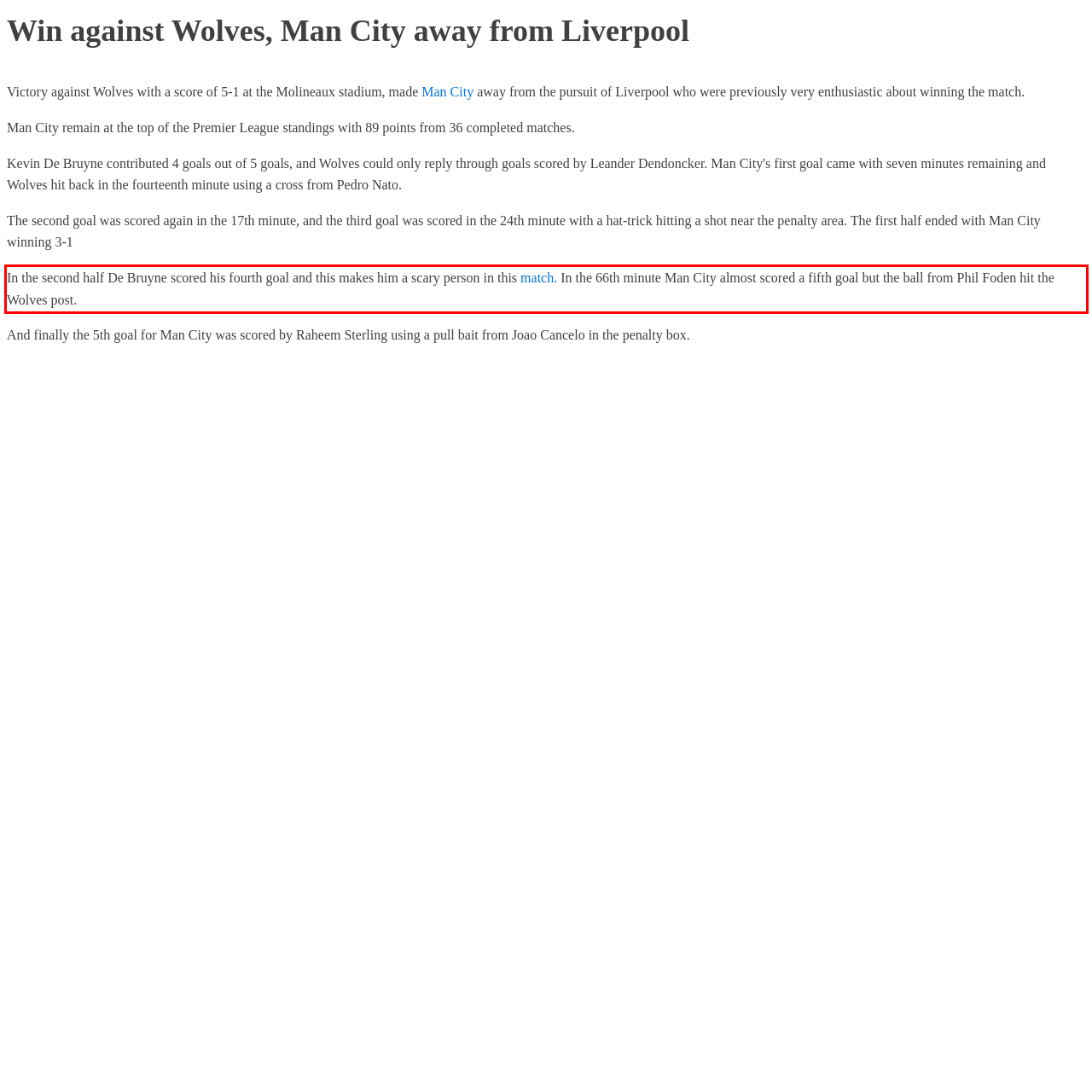Given a webpage screenshot, locate the red bounding box and extract the text content found inside it.

In the second half De Bruyne scored his fourth goal and this makes him a scary person in this match. In the 66th minute Man City almost scored a fifth goal but the ball from Phil Foden hit the Wolves post.